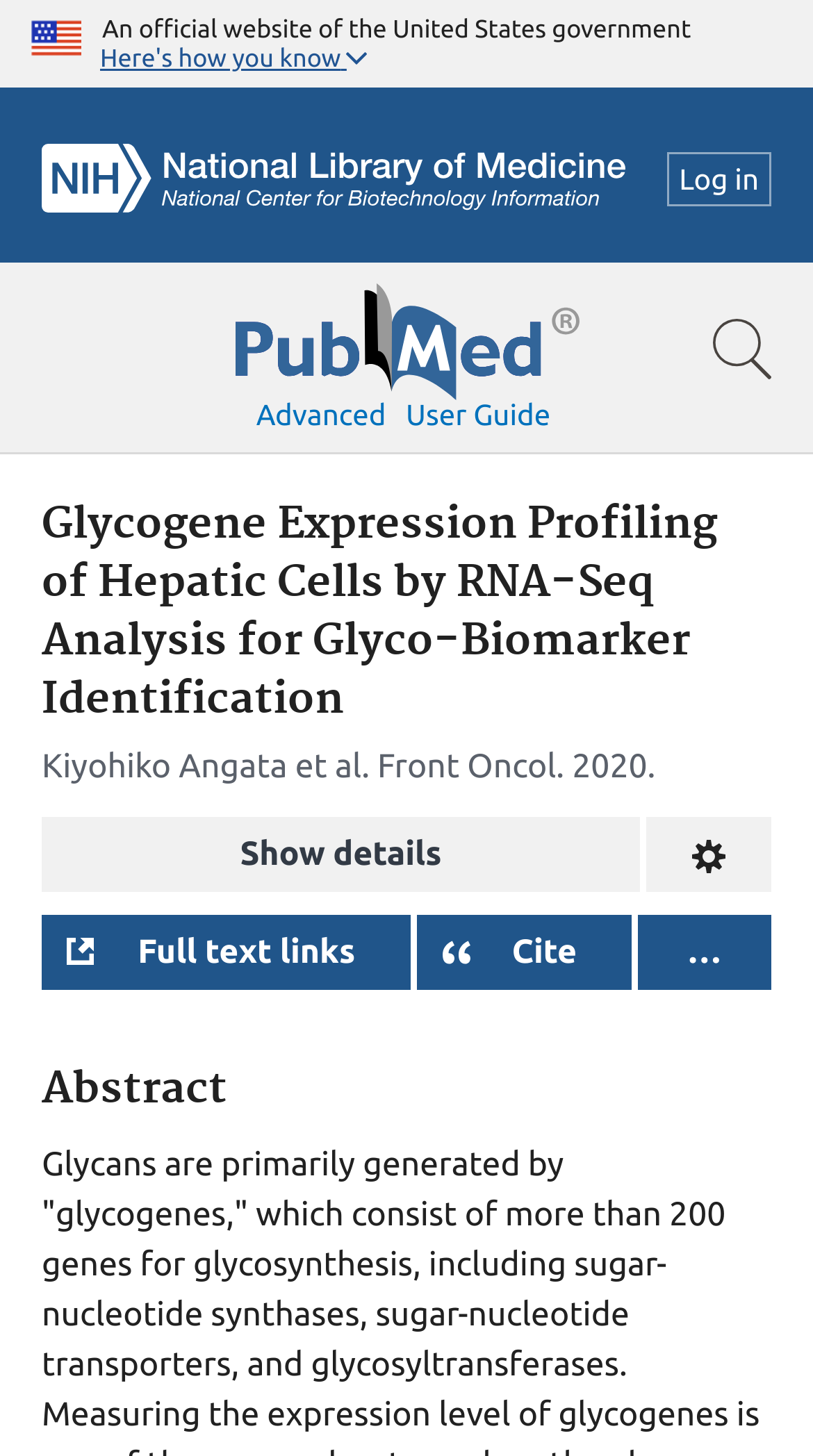Identify the bounding box coordinates for the region to click in order to carry out this instruction: "Search for a term". Provide the coordinates using four float numbers between 0 and 1, formatted as [left, top, right, bottom].

[0.0, 0.18, 1.0, 0.312]